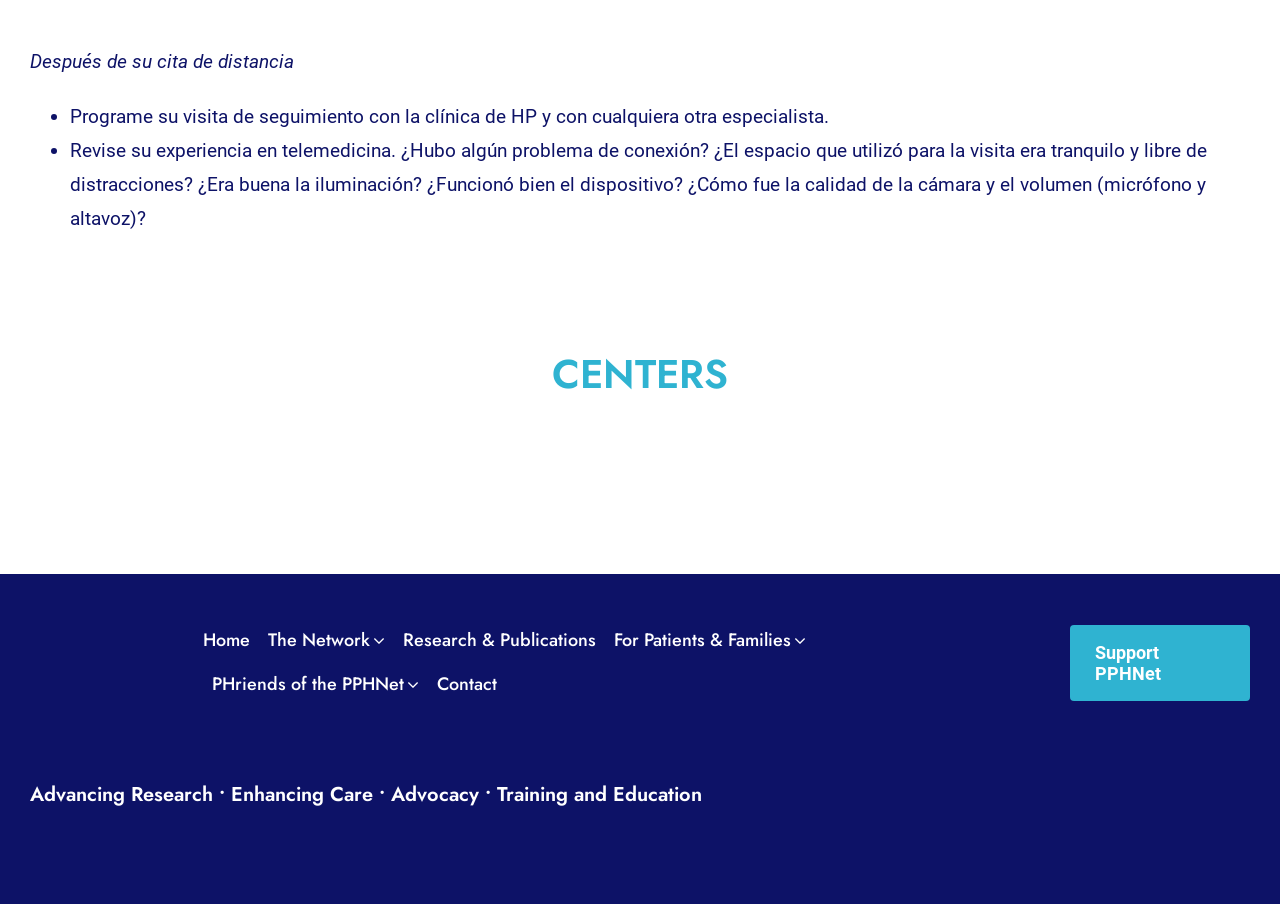Could you highlight the region that needs to be clicked to execute the instruction: "Search the MLS"?

None